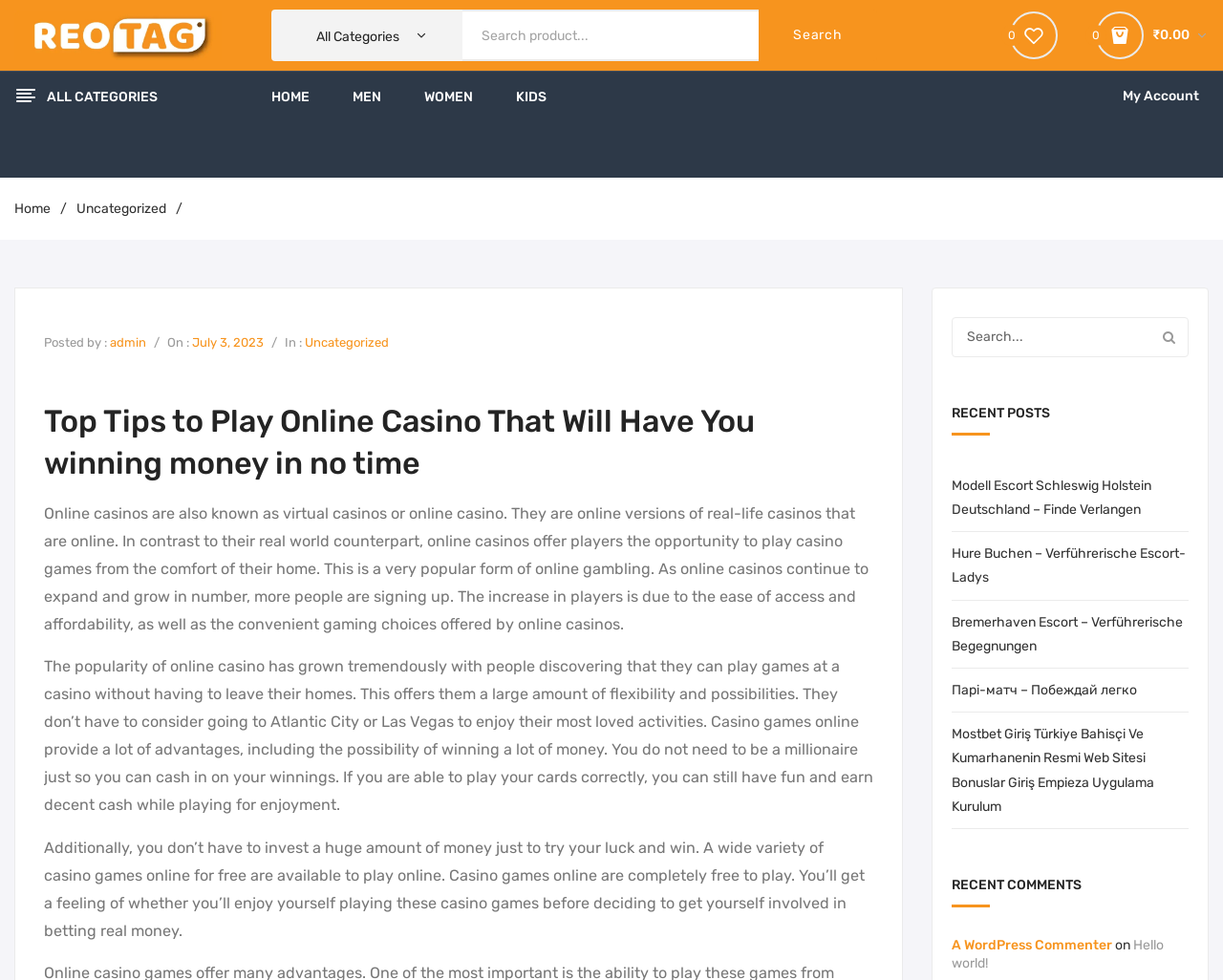Determine the bounding box coordinates for the area that needs to be clicked to fulfill this task: "Search for a product". The coordinates must be given as four float numbers between 0 and 1, i.e., [left, top, right, bottom].

[0.378, 0.01, 0.62, 0.062]